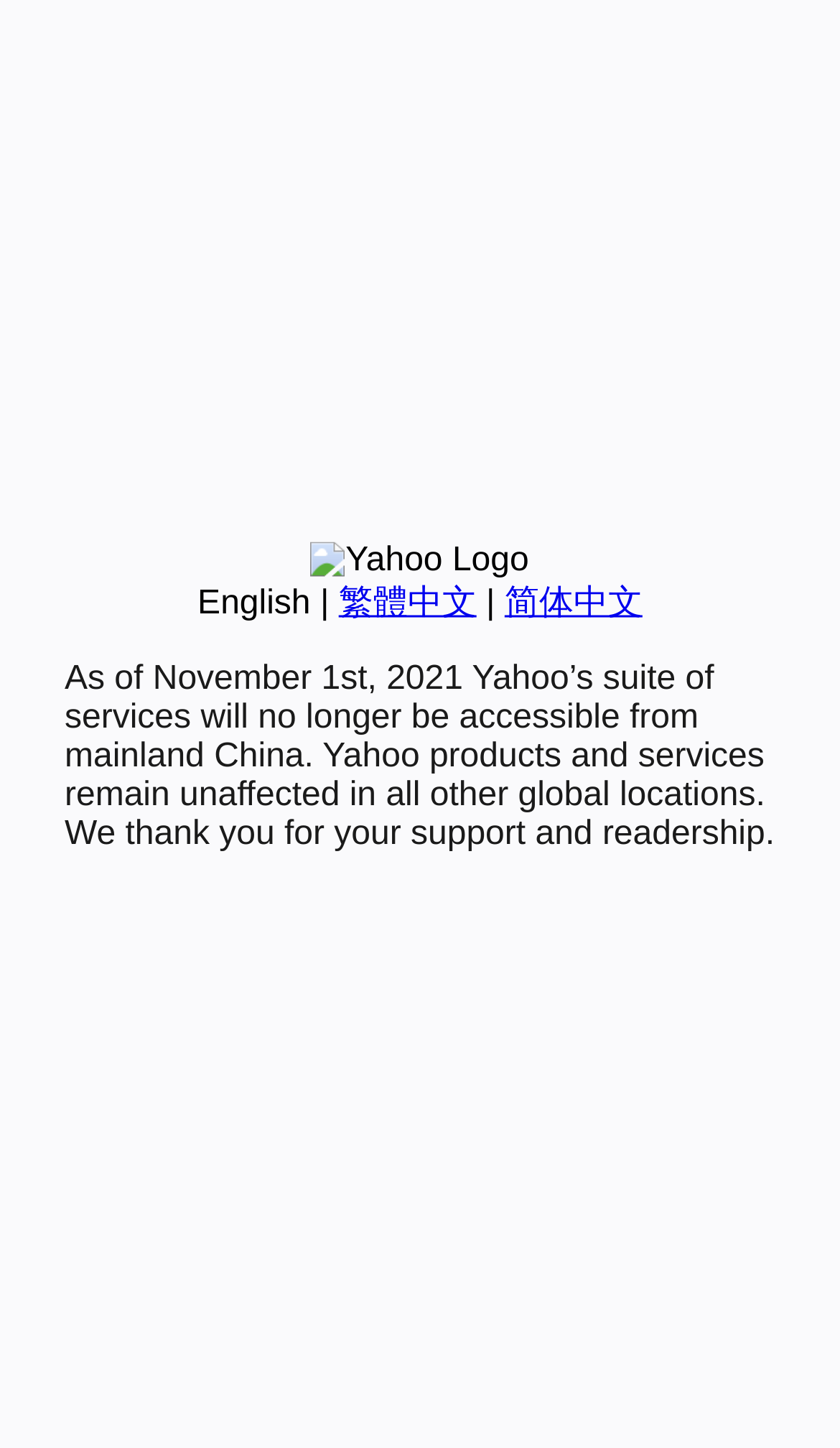Extract the bounding box coordinates for the UI element described by the text: "简体中文". The coordinates should be in the form of [left, top, right, bottom] with values between 0 and 1.

[0.601, 0.404, 0.765, 0.429]